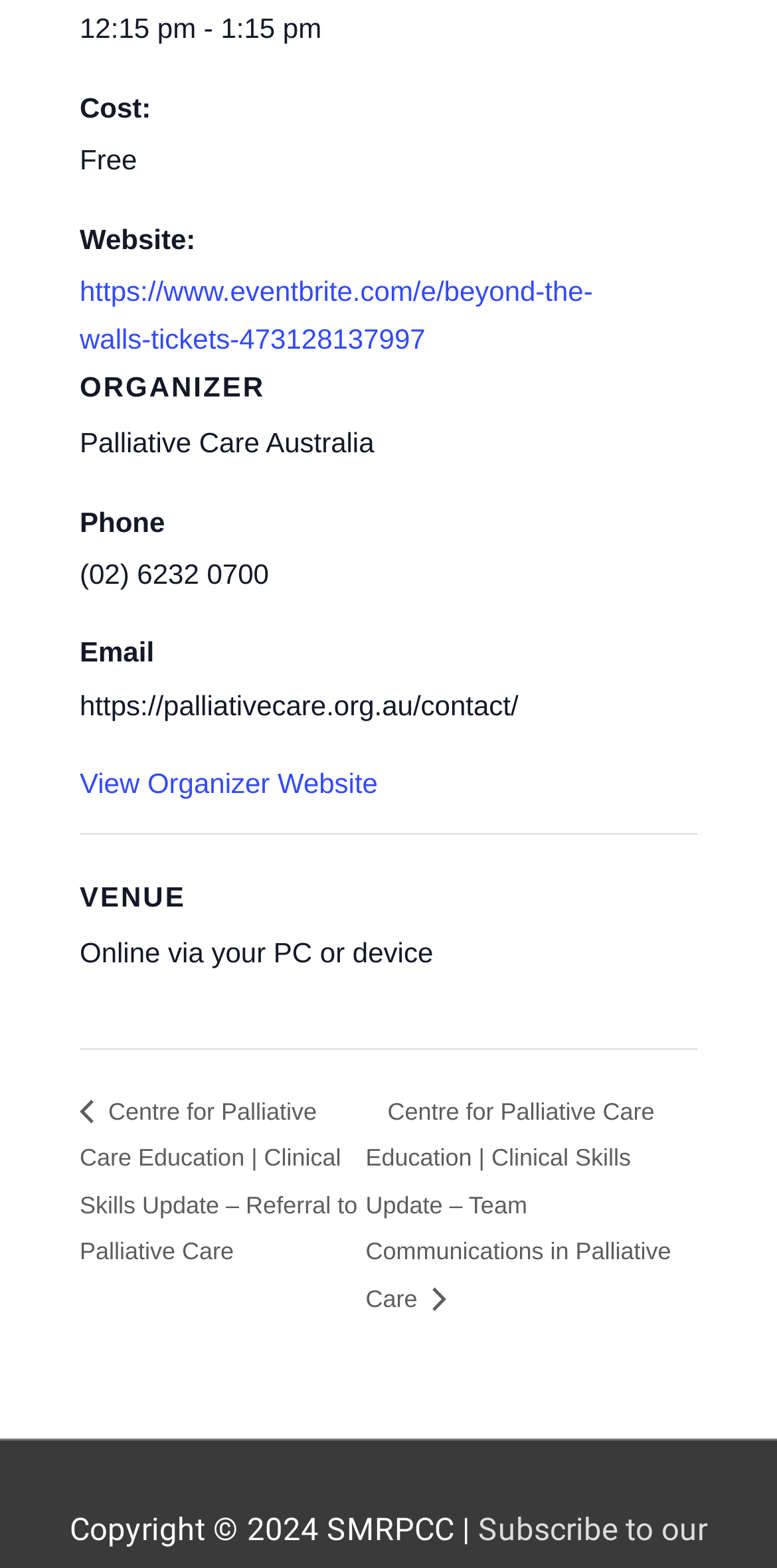What is the event venue?
Using the image, give a concise answer in the form of a single word or short phrase.

Online via your PC or device